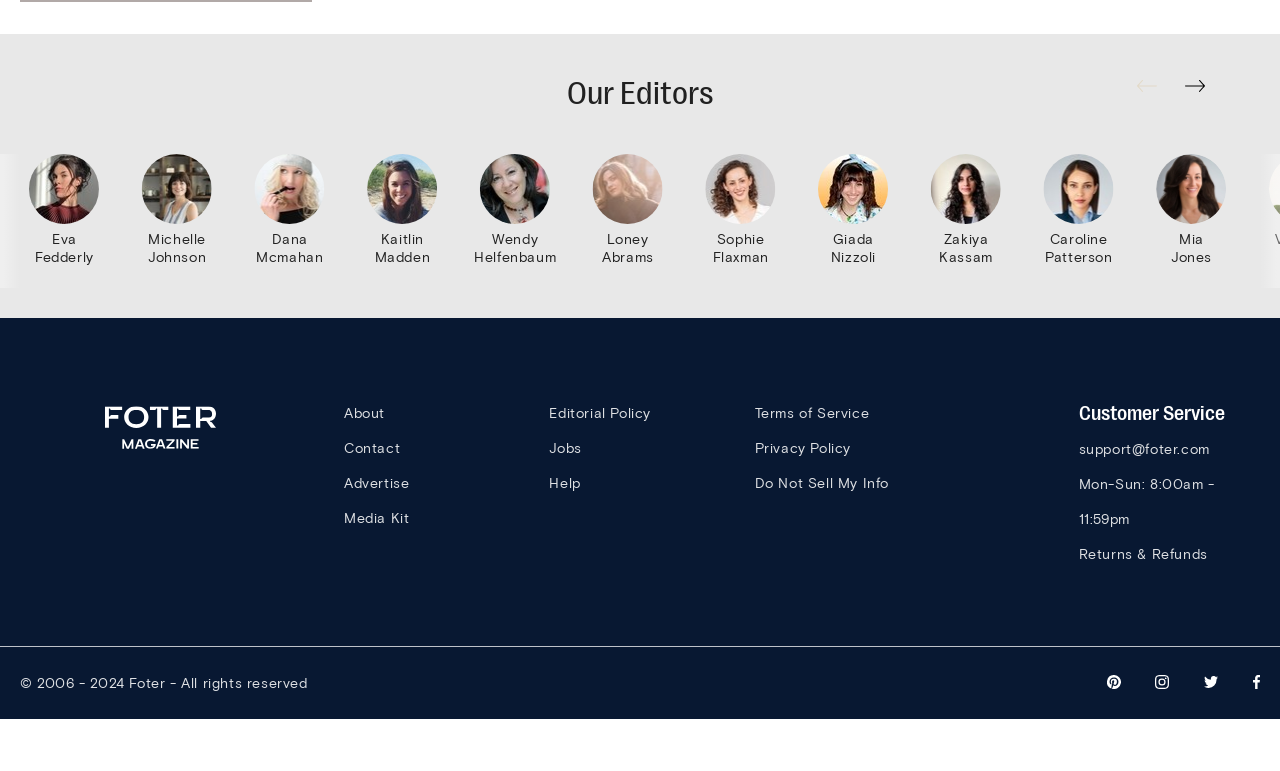Locate the bounding box coordinates of the element that needs to be clicked to carry out the instruction: "Contact customer service". The coordinates should be given as four float numbers ranging from 0 to 1, i.e., [left, top, right, bottom].

[0.843, 0.638, 0.945, 0.66]